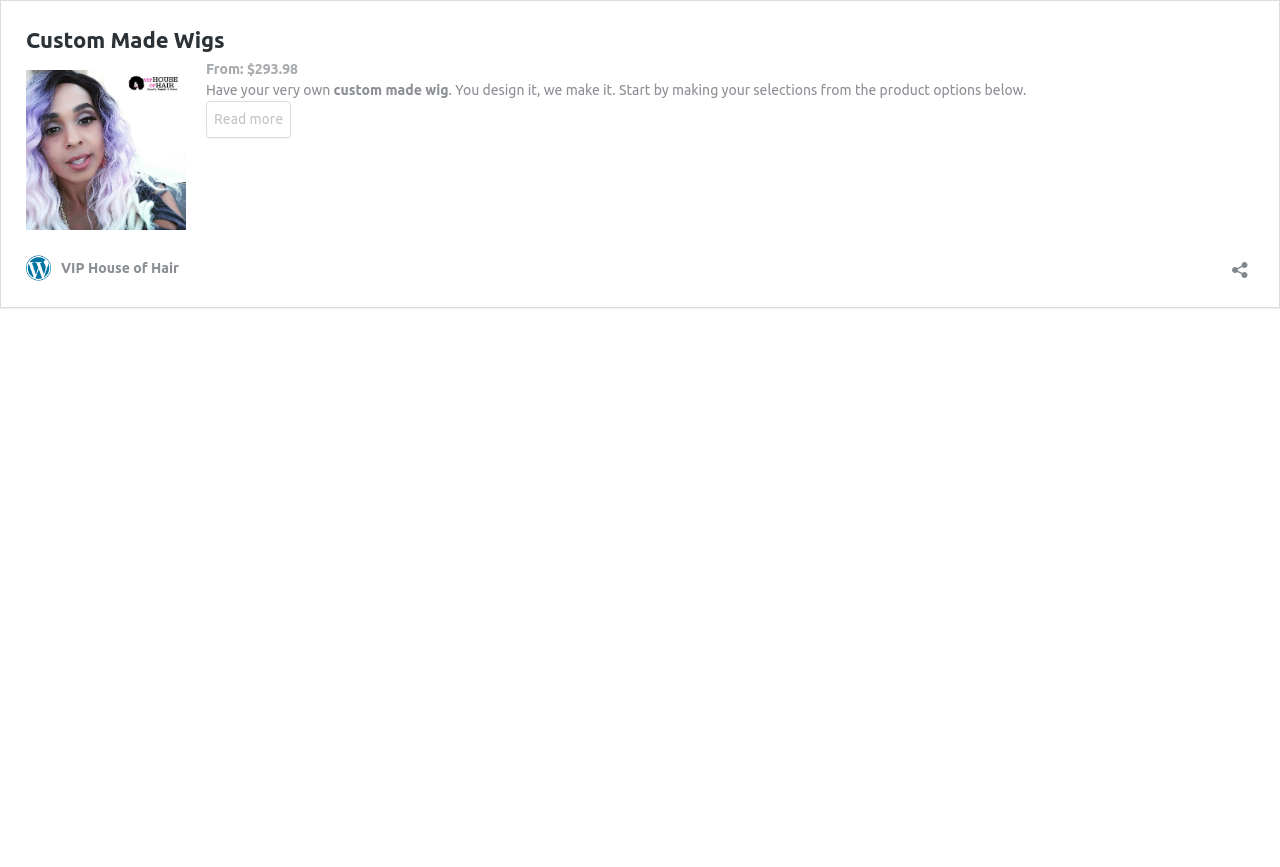Please give a concise answer to this question using a single word or phrase: 
What is the first step to design a custom made wig?

Make selections from product options